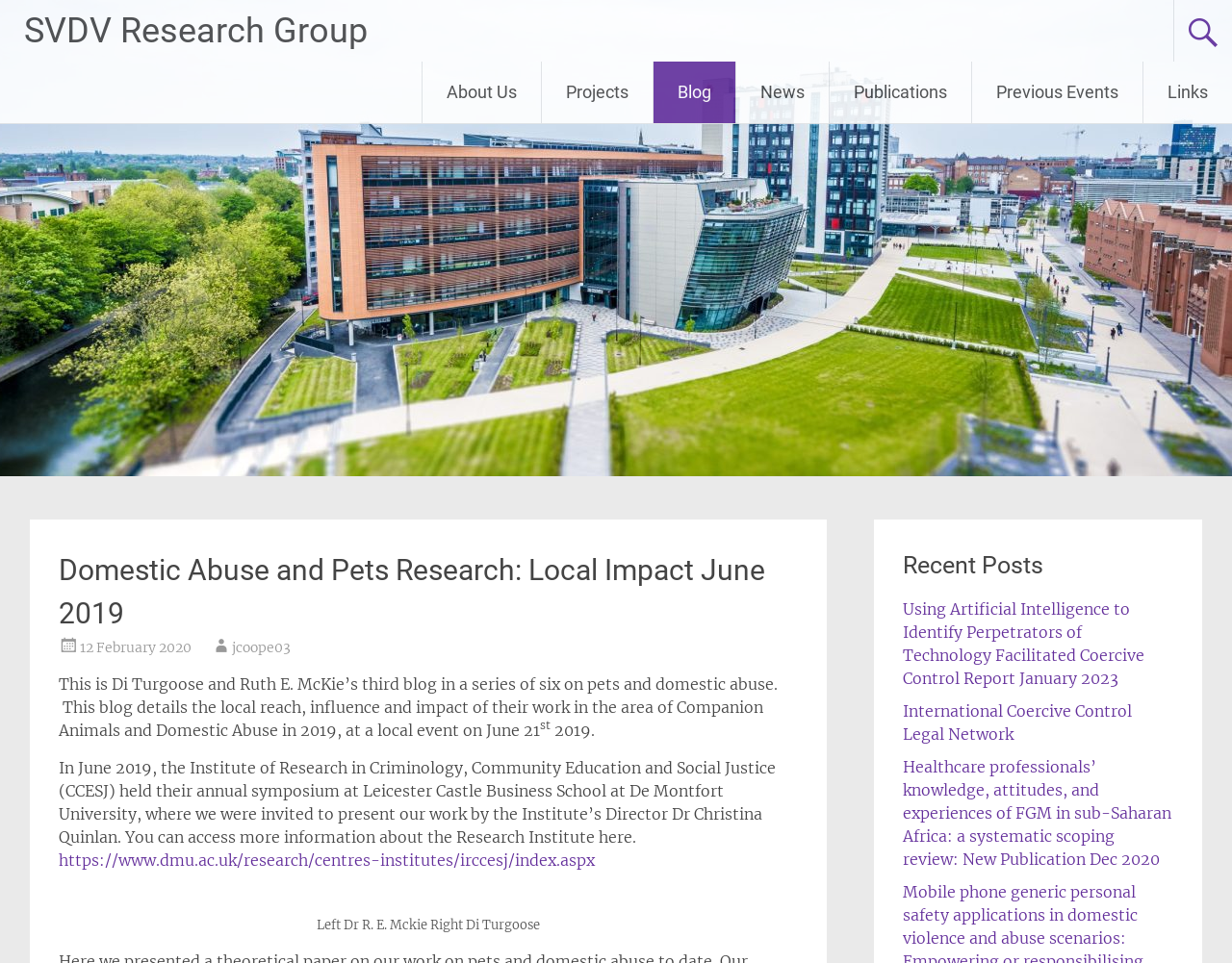Who presented their work at the Institute of Research in Criminology, Community Education and Social Justice?
Please respond to the question thoroughly and include all relevant details.

According to the text, Di Turgoose and Ruth E. McKie presented their work at the Institute of Research in Criminology, Community Education and Social Justice, as mentioned in the paragraph starting with 'In June 2019, the Institute of Research in Criminology, Community Education and Social Justice...'.